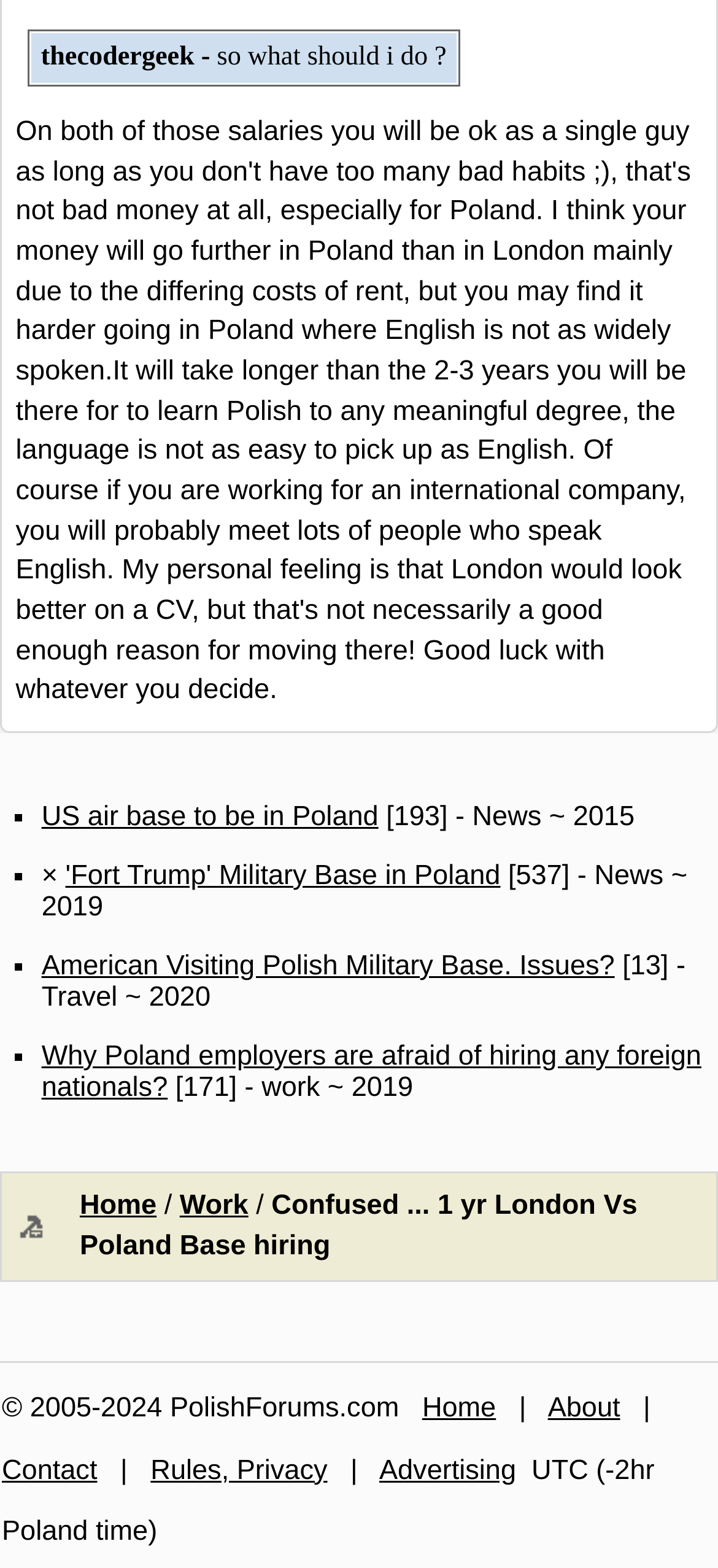Please identify the bounding box coordinates of the clickable element to fulfill the following instruction: "Click on 'Home'". The coordinates should be four float numbers between 0 and 1, i.e., [left, top, right, bottom].

[0.111, 0.759, 0.218, 0.779]